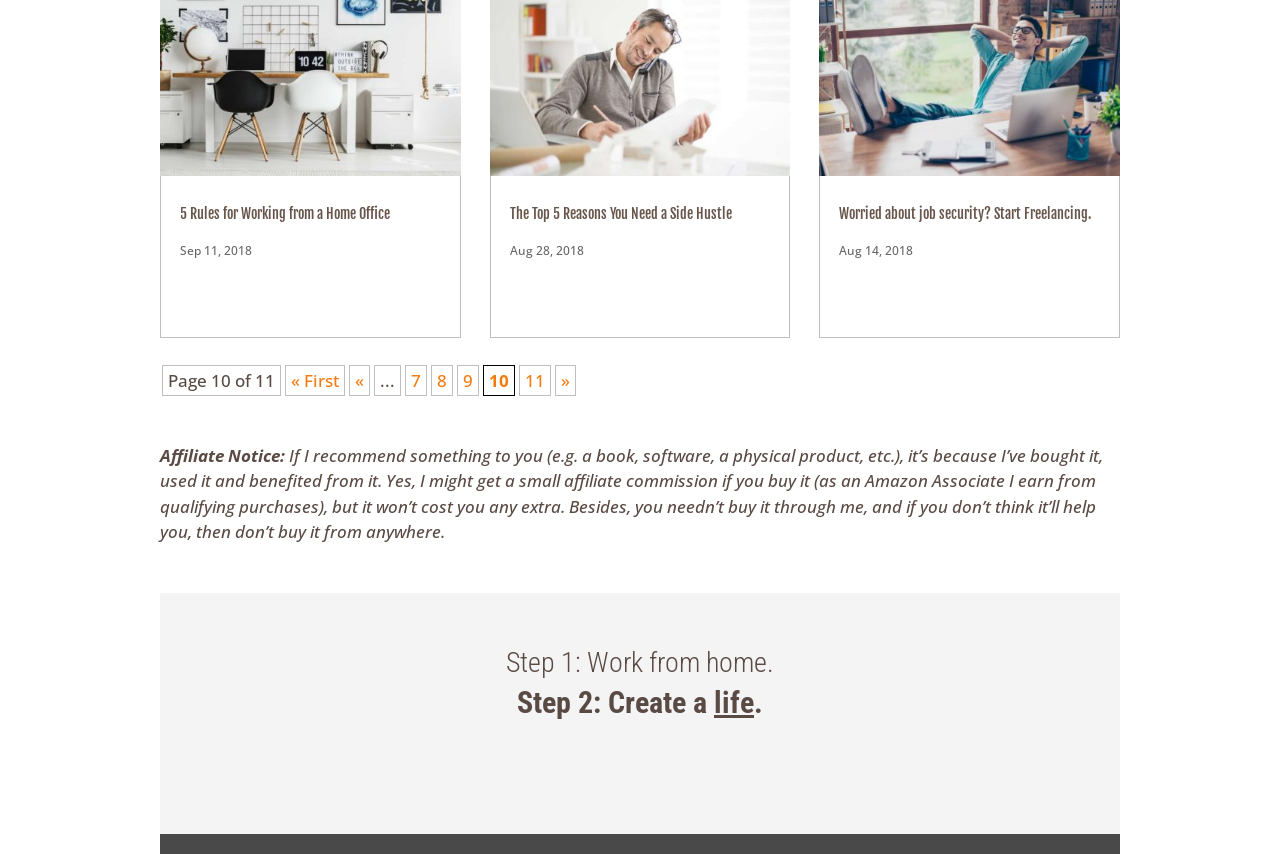Answer the question below using just one word or a short phrase: 
What is the title of the first article?

5 Rules for Working from a Home Office